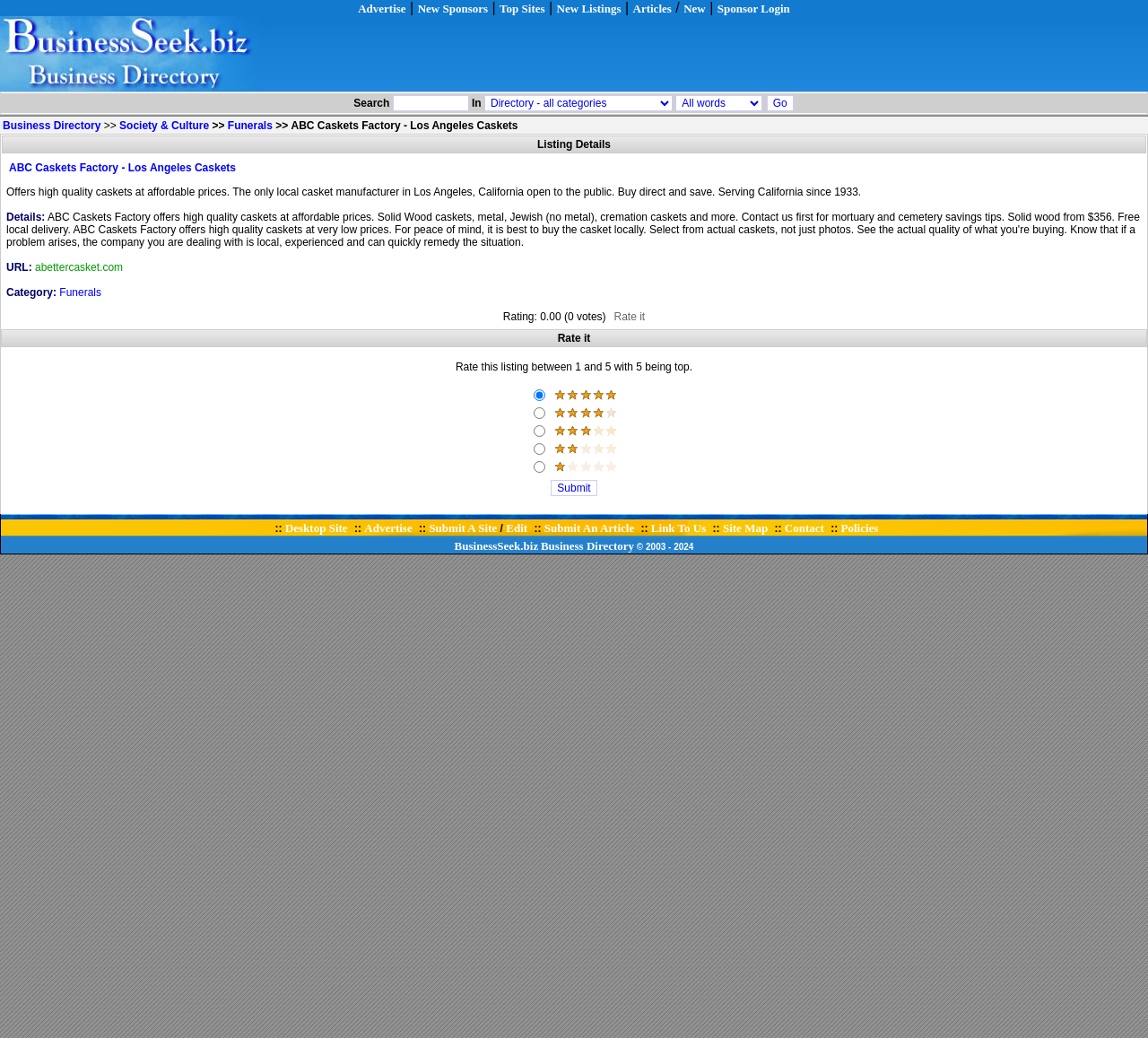Locate the bounding box coordinates of the area to click to fulfill this instruction: "Rate this listing". The bounding box should be presented as four float numbers between 0 and 1, in the order [left, top, right, bottom].

[0.535, 0.299, 0.562, 0.311]